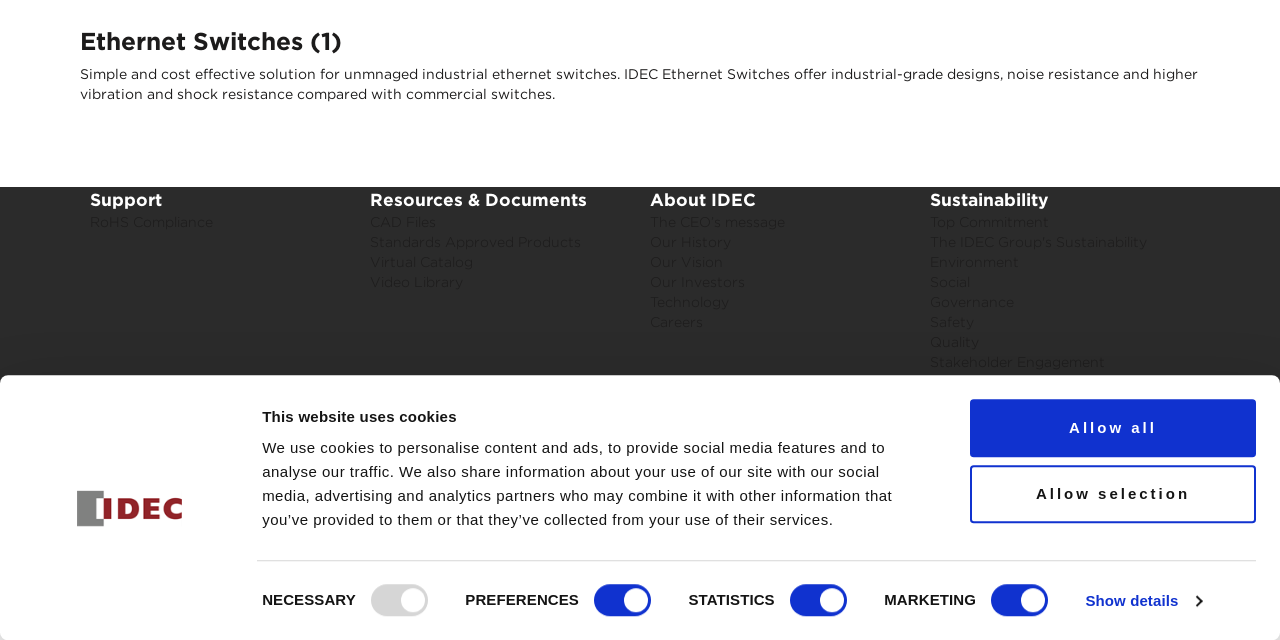Identify the bounding box coordinates for the UI element mentioned here: "Supply Chain Management". Provide the coordinates as four float values between 0 and 1, i.e., [left, top, right, bottom].

[0.727, 0.584, 0.87, 0.609]